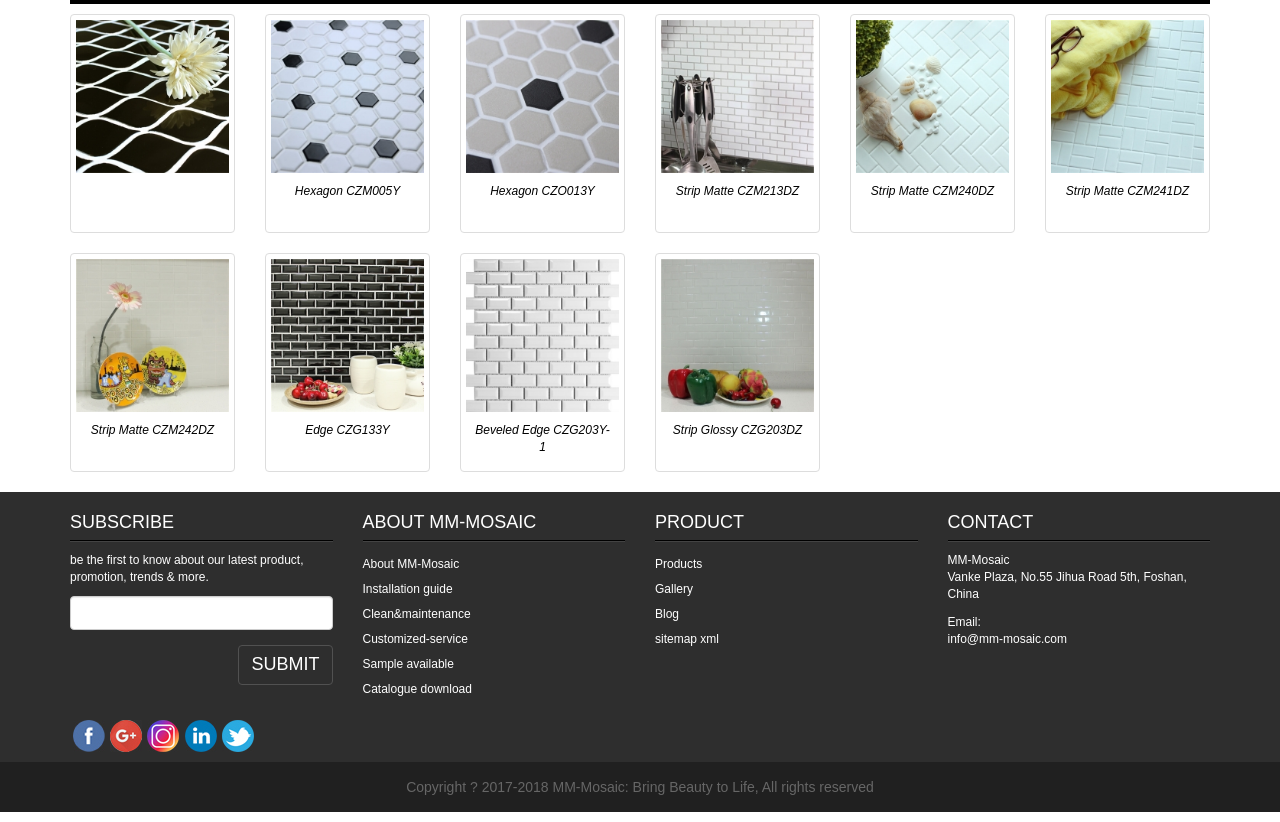Can you find the bounding box coordinates for the element that needs to be clicked to execute this instruction: "Contact MM-Mosaic"? The coordinates should be given as four float numbers between 0 and 1, i.e., [left, top, right, bottom].

[0.74, 0.673, 0.789, 0.69]